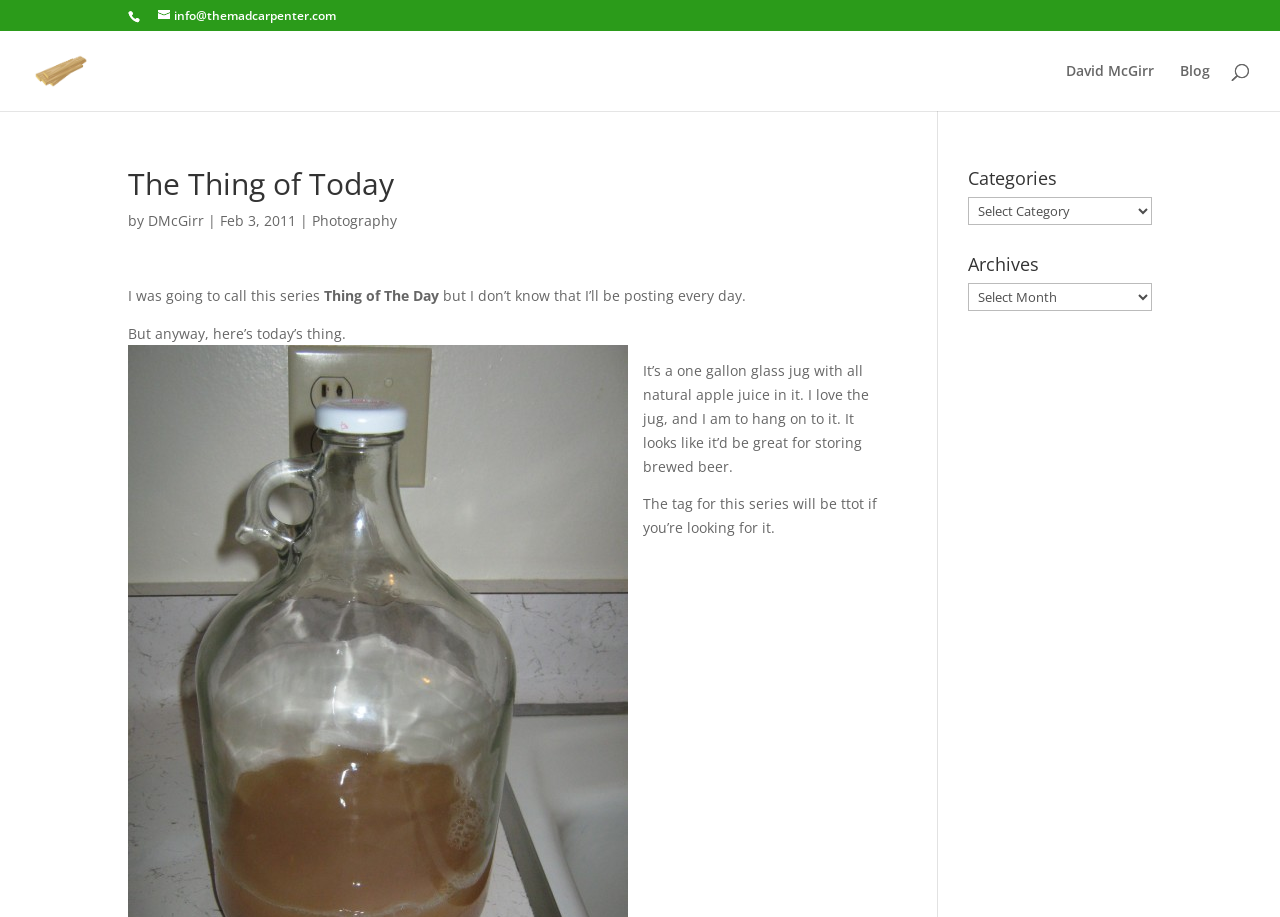Identify the bounding box coordinates for the element you need to click to achieve the following task: "view categories". Provide the bounding box coordinates as four float numbers between 0 and 1, in the form [left, top, right, bottom].

[0.756, 0.215, 0.9, 0.245]